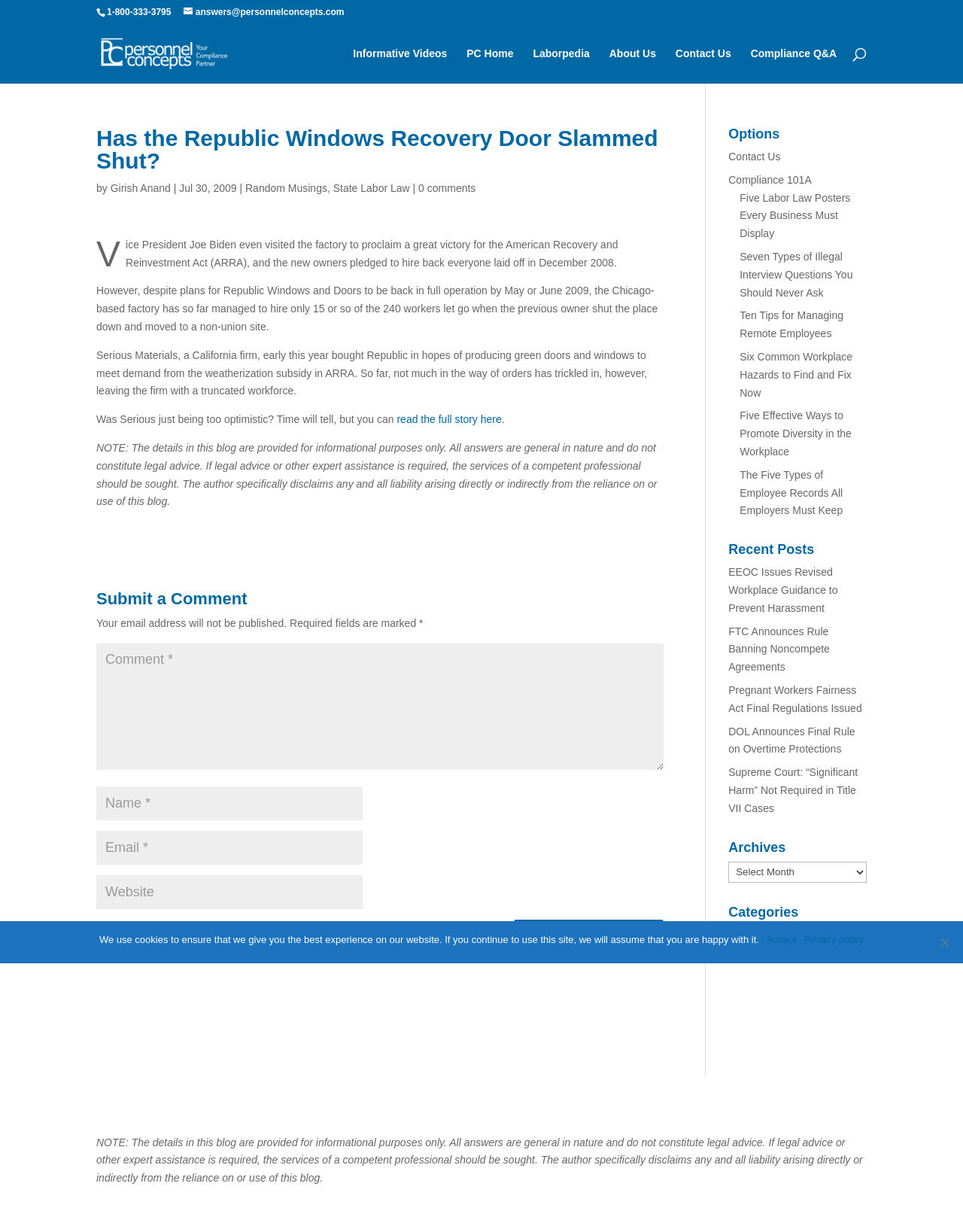Identify the bounding box of the UI element that matches this description: "name="s" placeholder="Search …" title="Search for:"".

[0.157, 0.019, 0.877, 0.02]